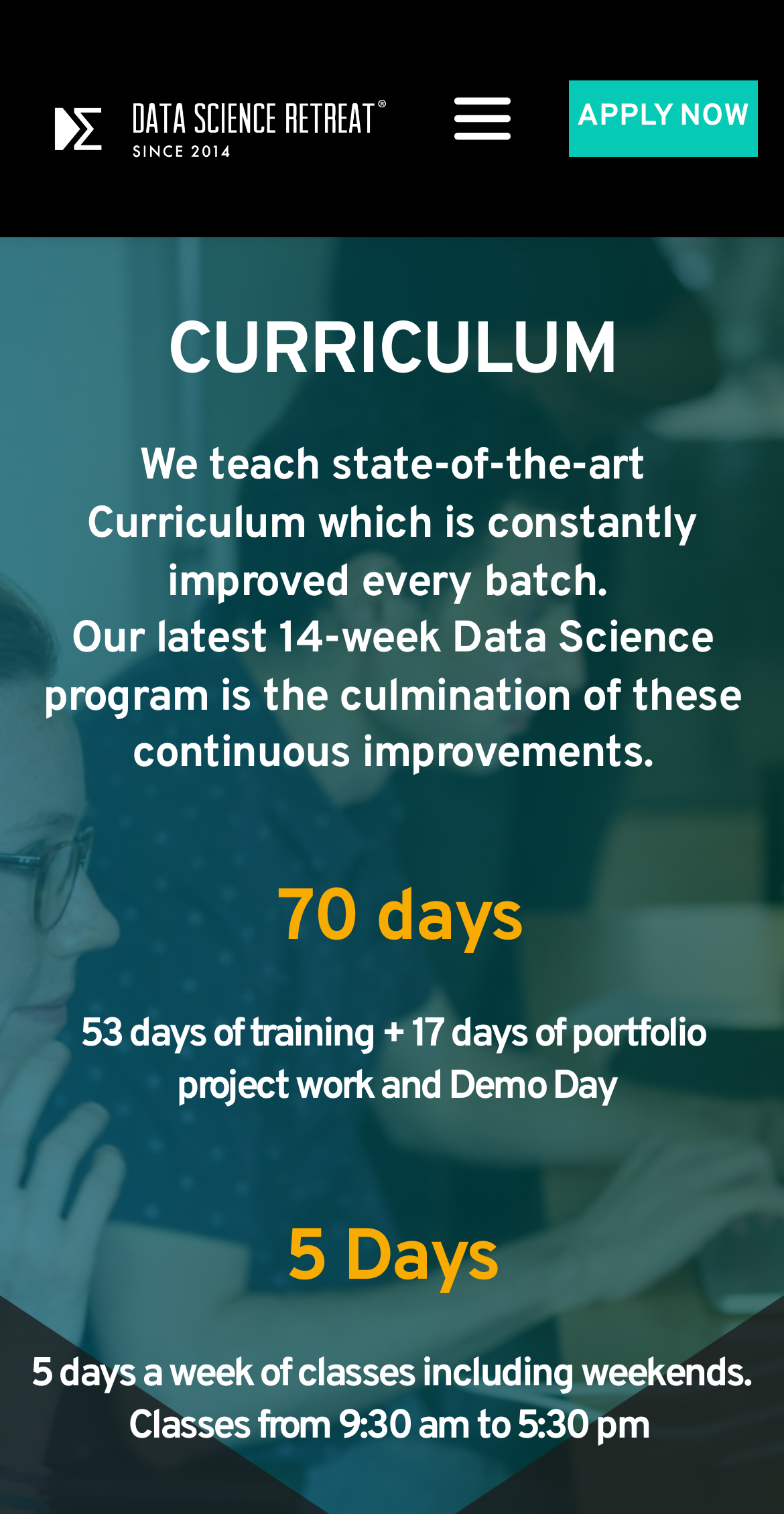Please provide a comprehensive answer to the question below using the information from the image: What is the purpose of the program?

I inferred the answer by understanding the context of the webpage. The webpage is about a Data Science program, and the presence of headings like 'CURRICULUM' and 'portfolio project work and Demo Day' suggests that the program is designed to help students solve real-world problems.